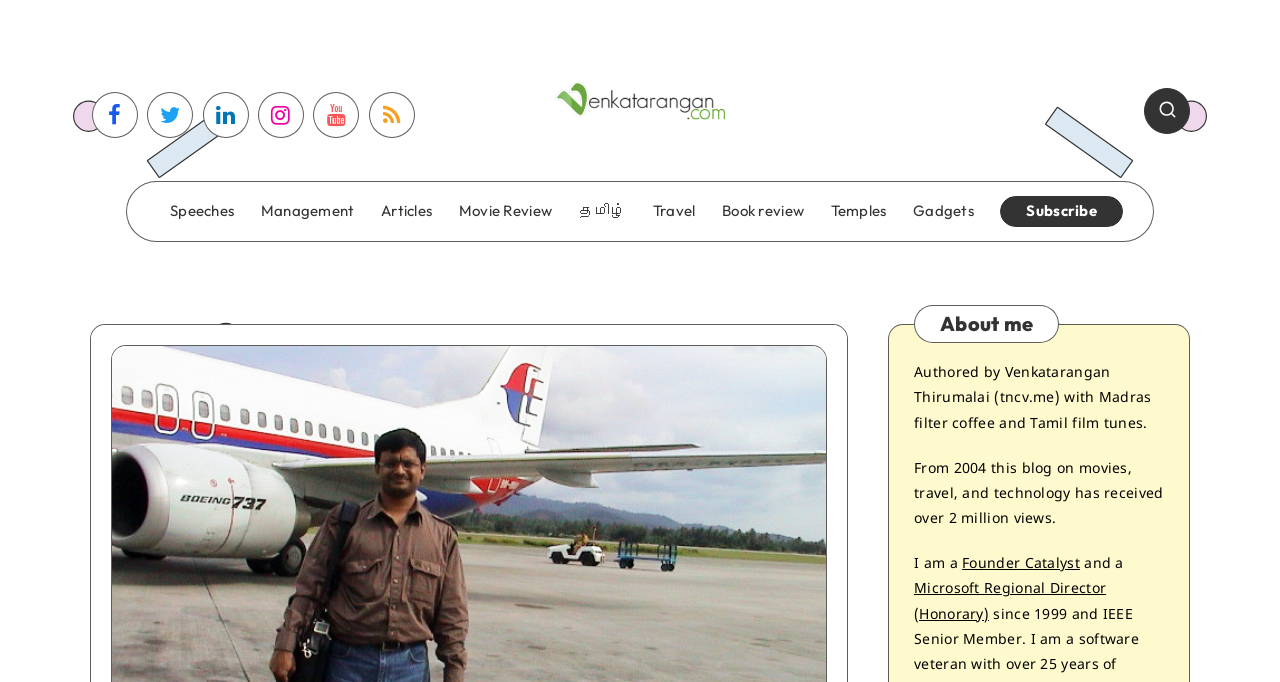Could you find the bounding box coordinates of the clickable area to complete this instruction: "go to Venkatarangan blog"?

[0.434, 0.117, 0.566, 0.177]